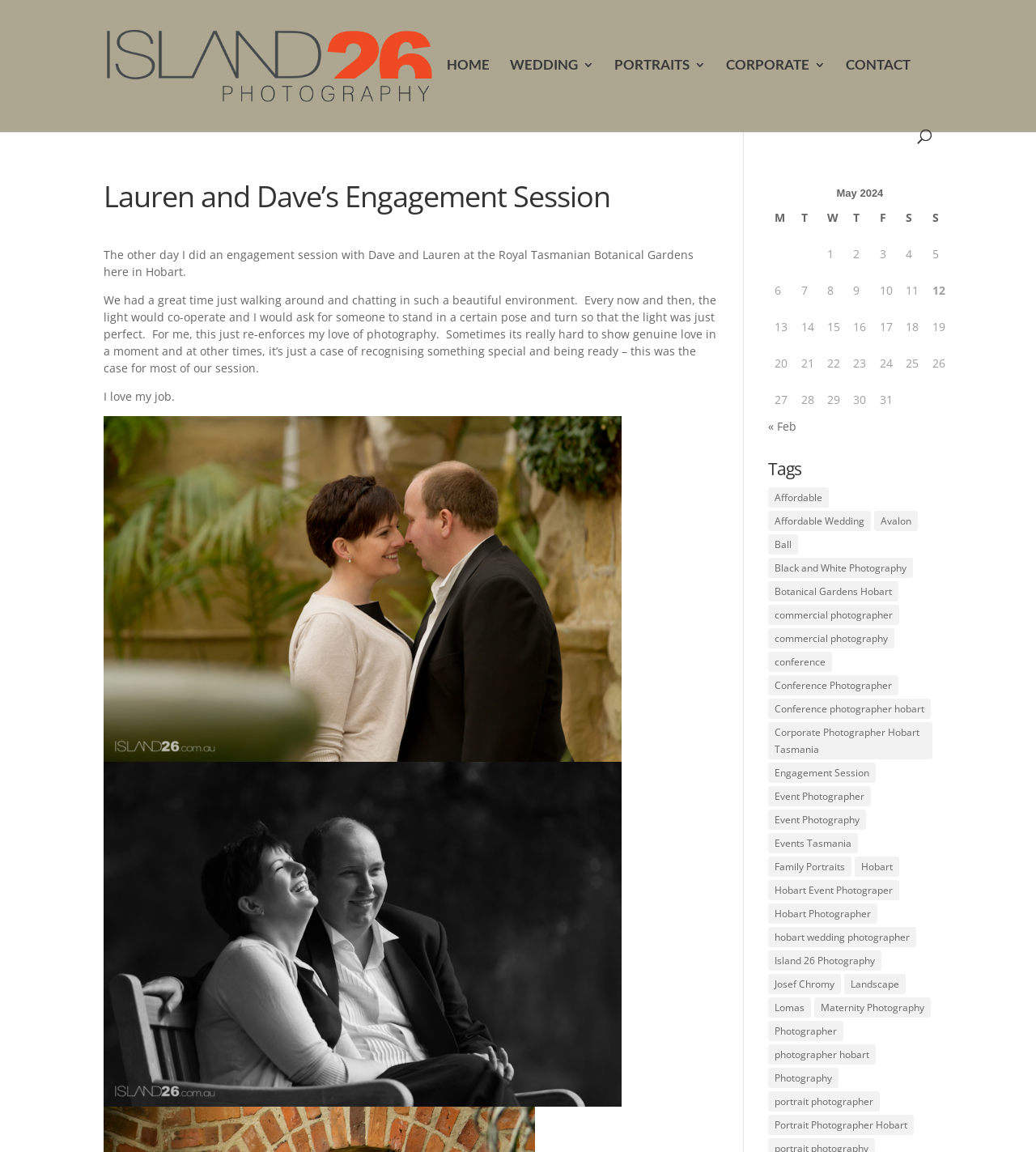Please locate the bounding box coordinates of the region I need to click to follow this instruction: "Go to HOME page".

None